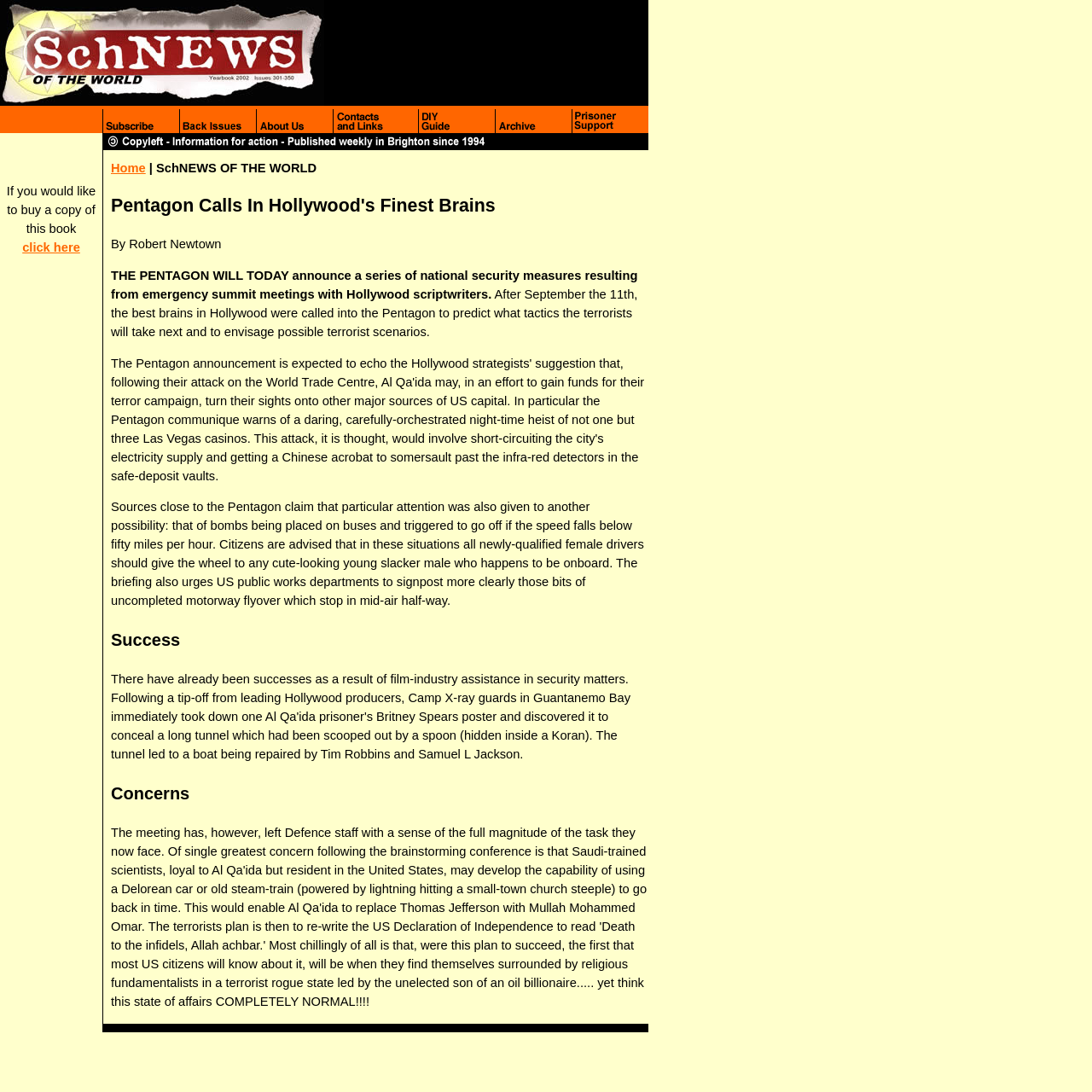Respond to the question with just a single word or phrase: 
What is the name of the website?

SchNEWS